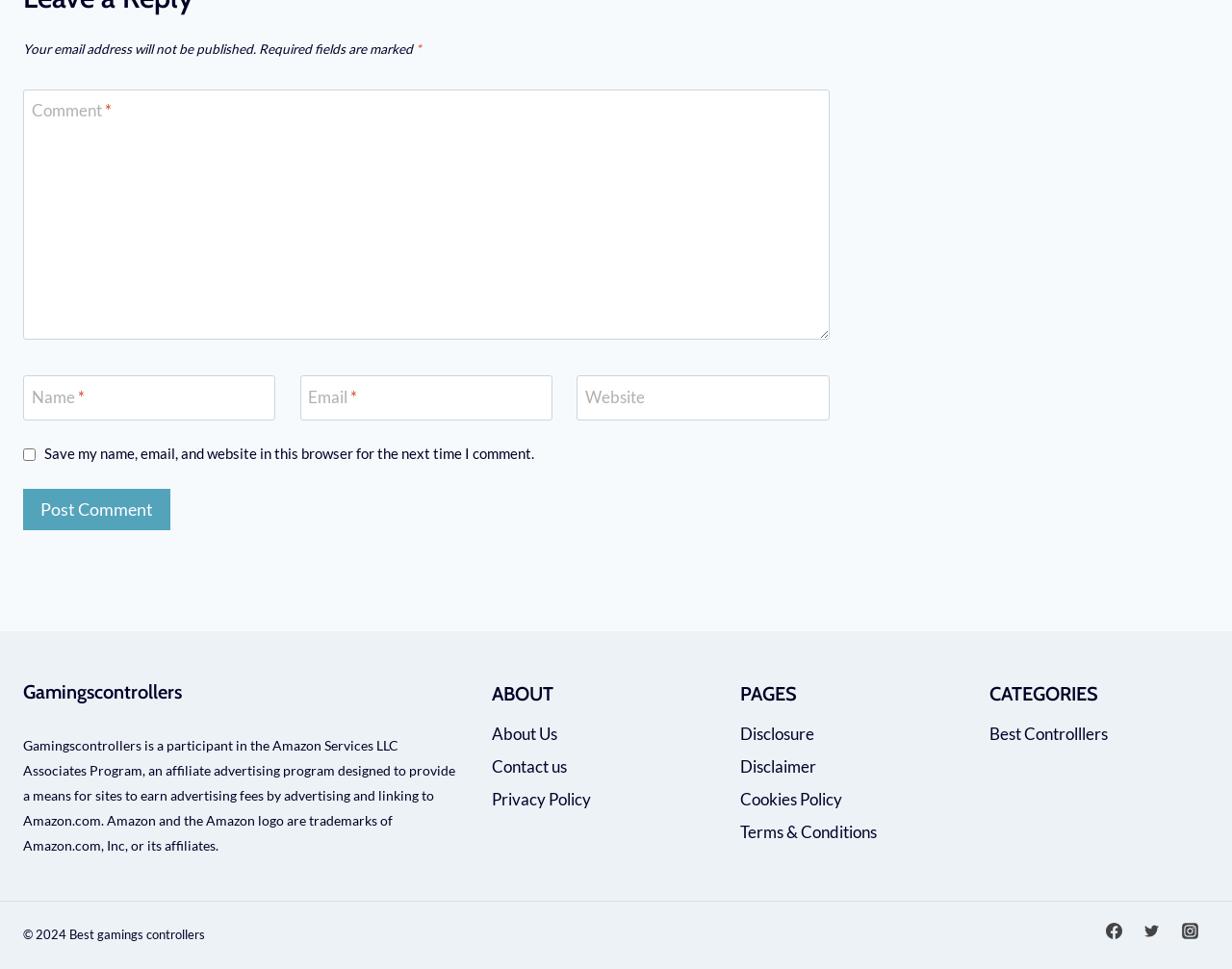What is the website's copyright year?
Using the screenshot, give a one-word or short phrase answer.

2024